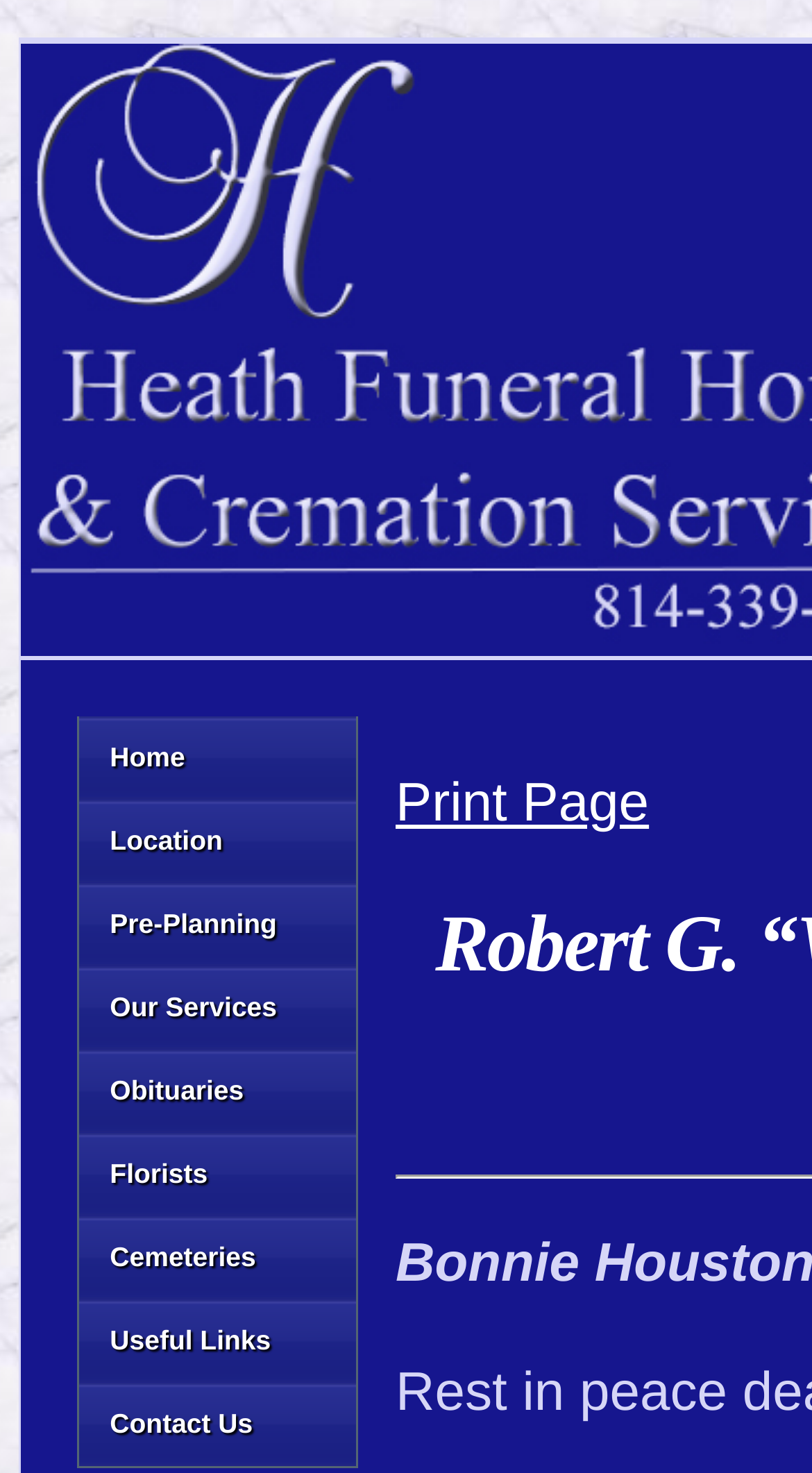Give a one-word or short phrase answer to the question: 
What is the first link on the top navigation bar?

Home